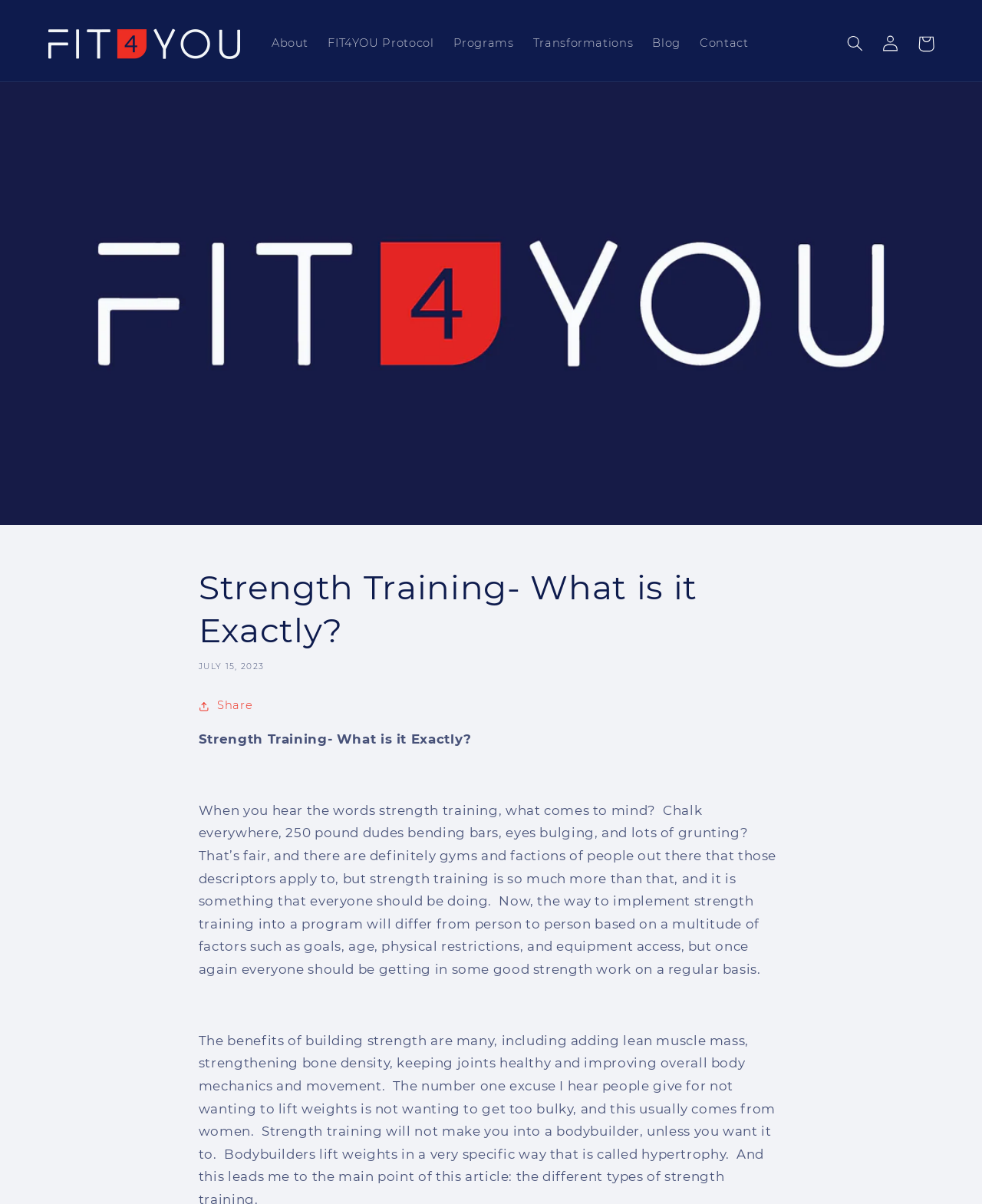Identify the bounding box coordinates of the area you need to click to perform the following instruction: "Click the 'Contact' link".

None